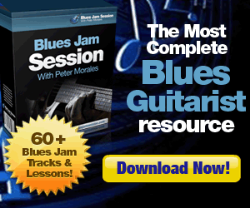Generate a detailed caption for the image.

The image promotes the "Blues Jam Session," featuring a resource designed for blues guitarists. Highlighting its comprehensive nature, it boasts over 60 blues jam tracks and lessons, aimed at enhancing guitar skills. The packaging is prominently displayed, suggesting an engaging learning experience, while a call-to-action encourages viewers to "Download Now!" against a backdrop of musical notes, emphasizing the resource's connection to blues music and guitar practice.